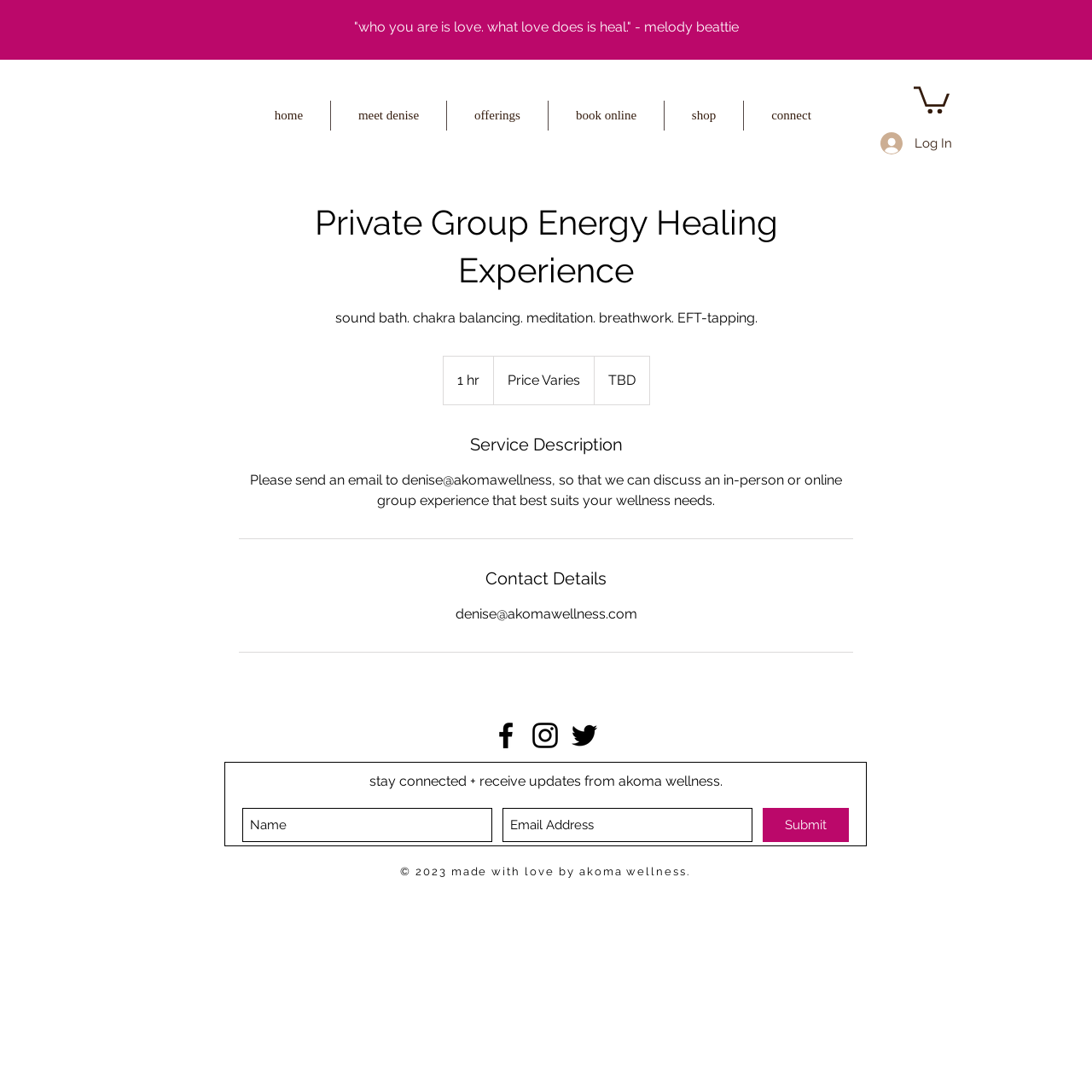Find the main header of the webpage and produce its text content.

Private Group Energy Healing Experience